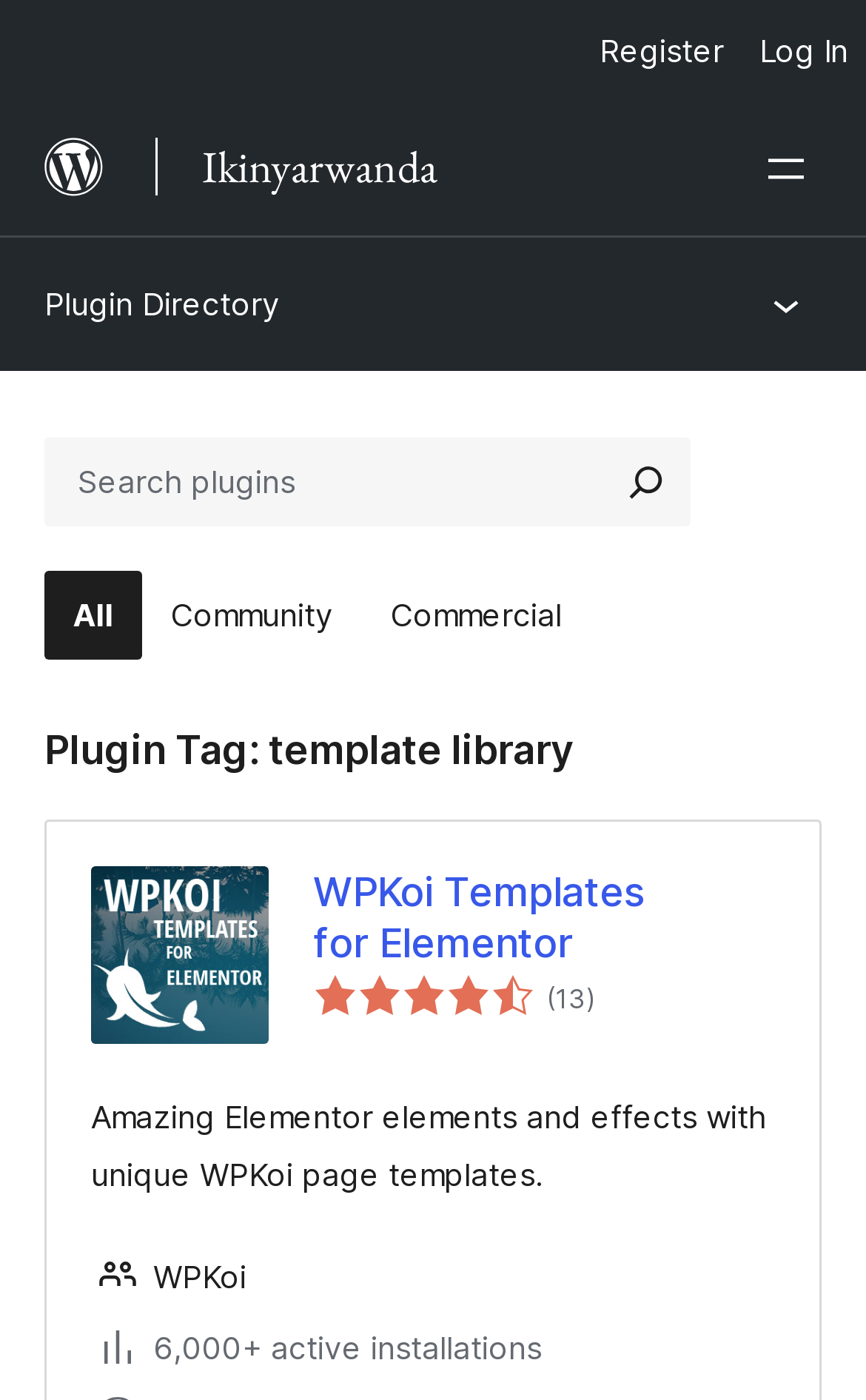Kindly determine the bounding box coordinates of the area that needs to be clicked to fulfill this instruction: "Search plugins".

[0.695, 0.313, 0.797, 0.376]